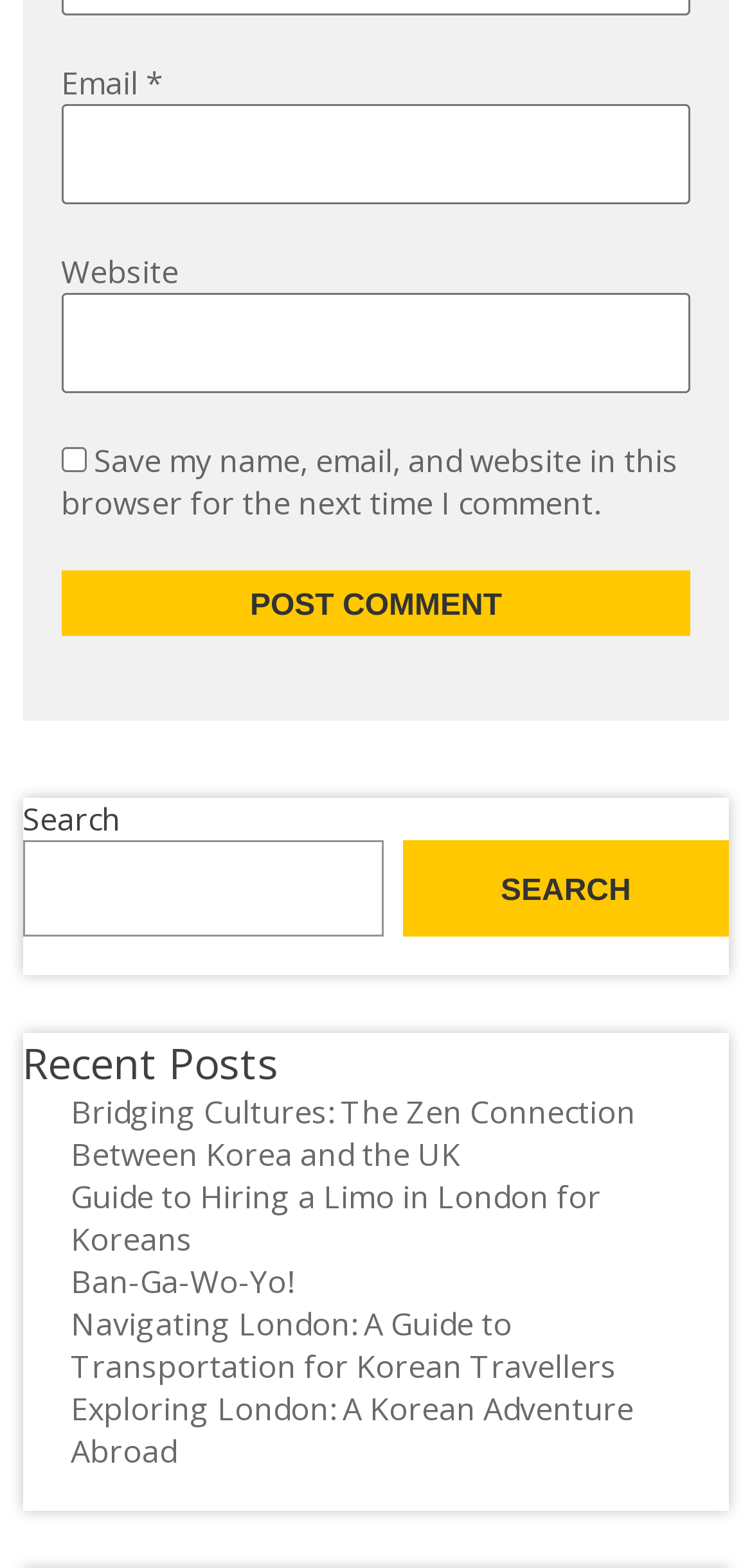Review the image closely and give a comprehensive answer to the question: What is the function of the button with the text 'POST COMMENT'?

The button with the text 'POST COMMENT' is located below the comment input fields, and its position and label suggest that it is used to submit the user's comment.